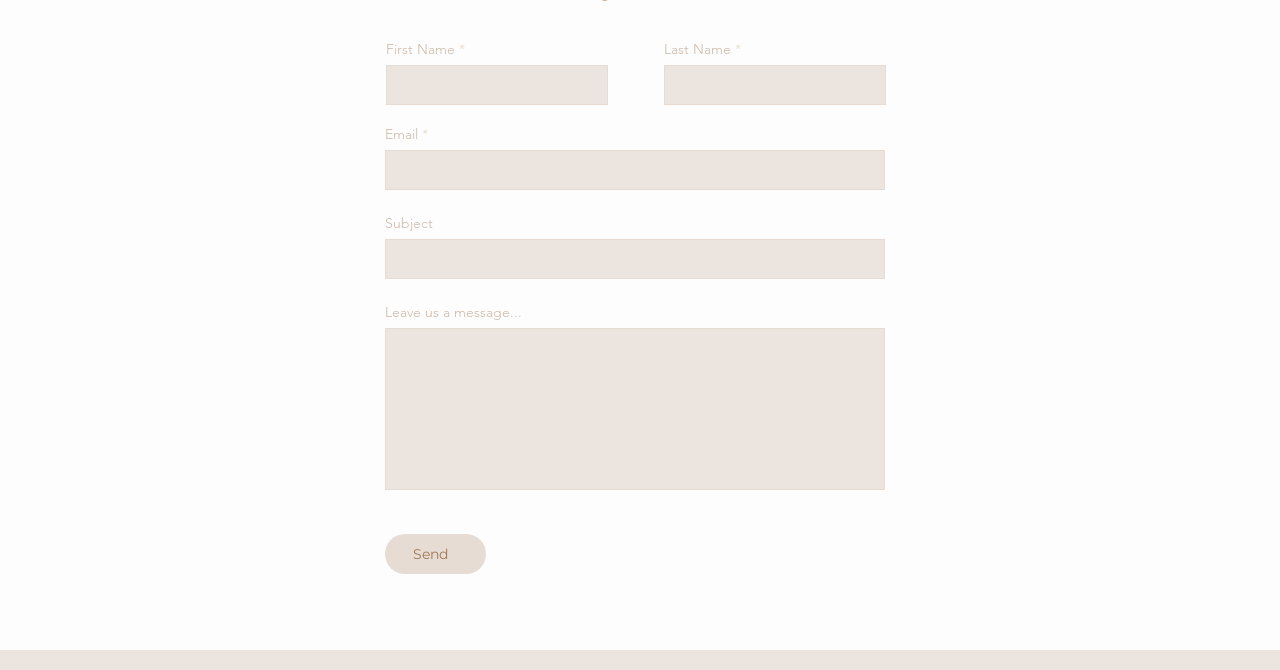Predict the bounding box coordinates of the UI element that matches this description: "parent_node: Leave us a message...". The coordinates should be in the format [left, top, right, bottom] with each value between 0 and 1.

[0.301, 0.49, 0.691, 0.732]